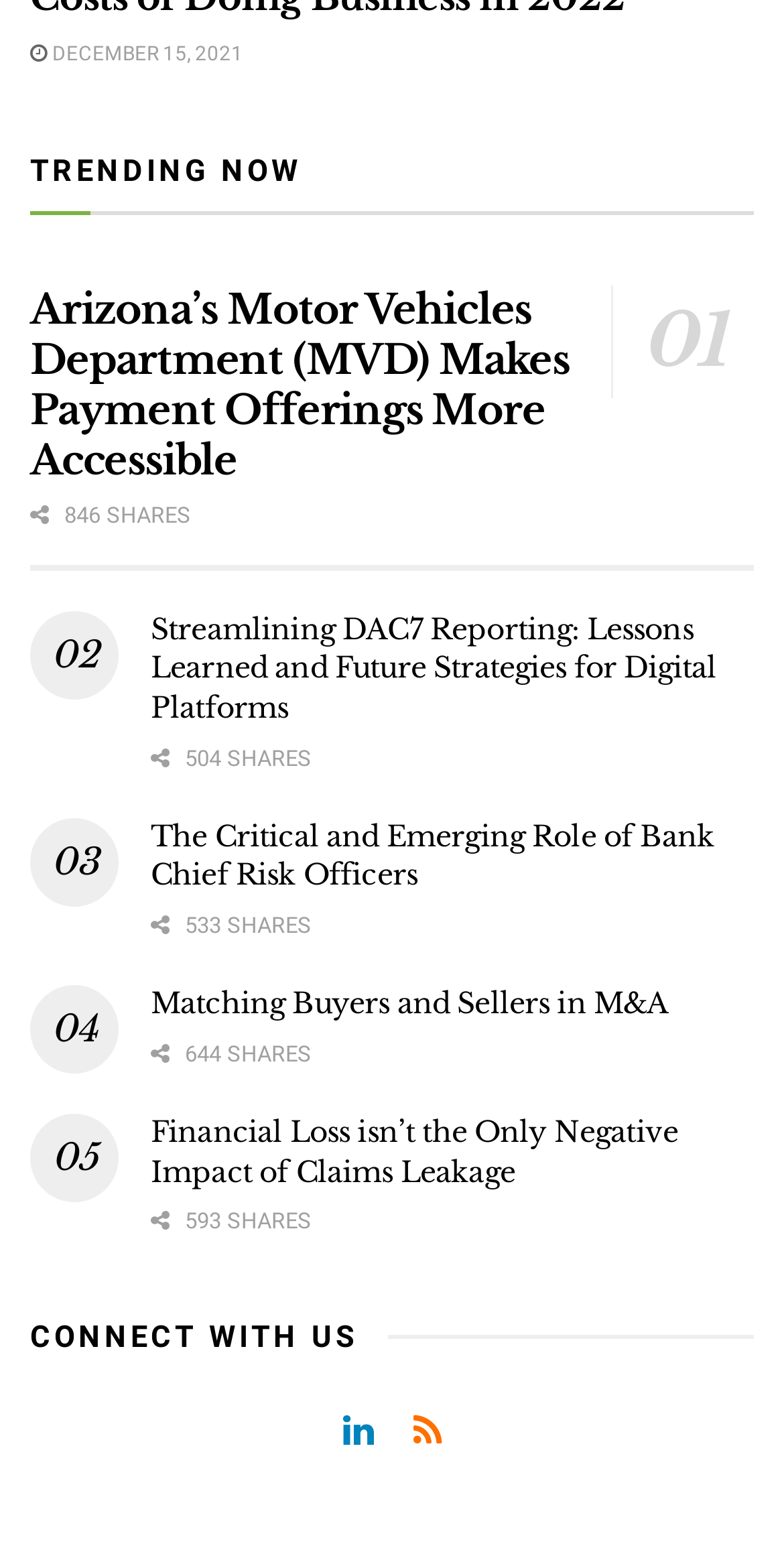What is the most shared article?
Provide a detailed and well-explained answer to the question.

I looked at the 'SHARES' text elements and found that the article with the most shares is '04 Matching Buyers and Sellers in M&A' with 644 shares.